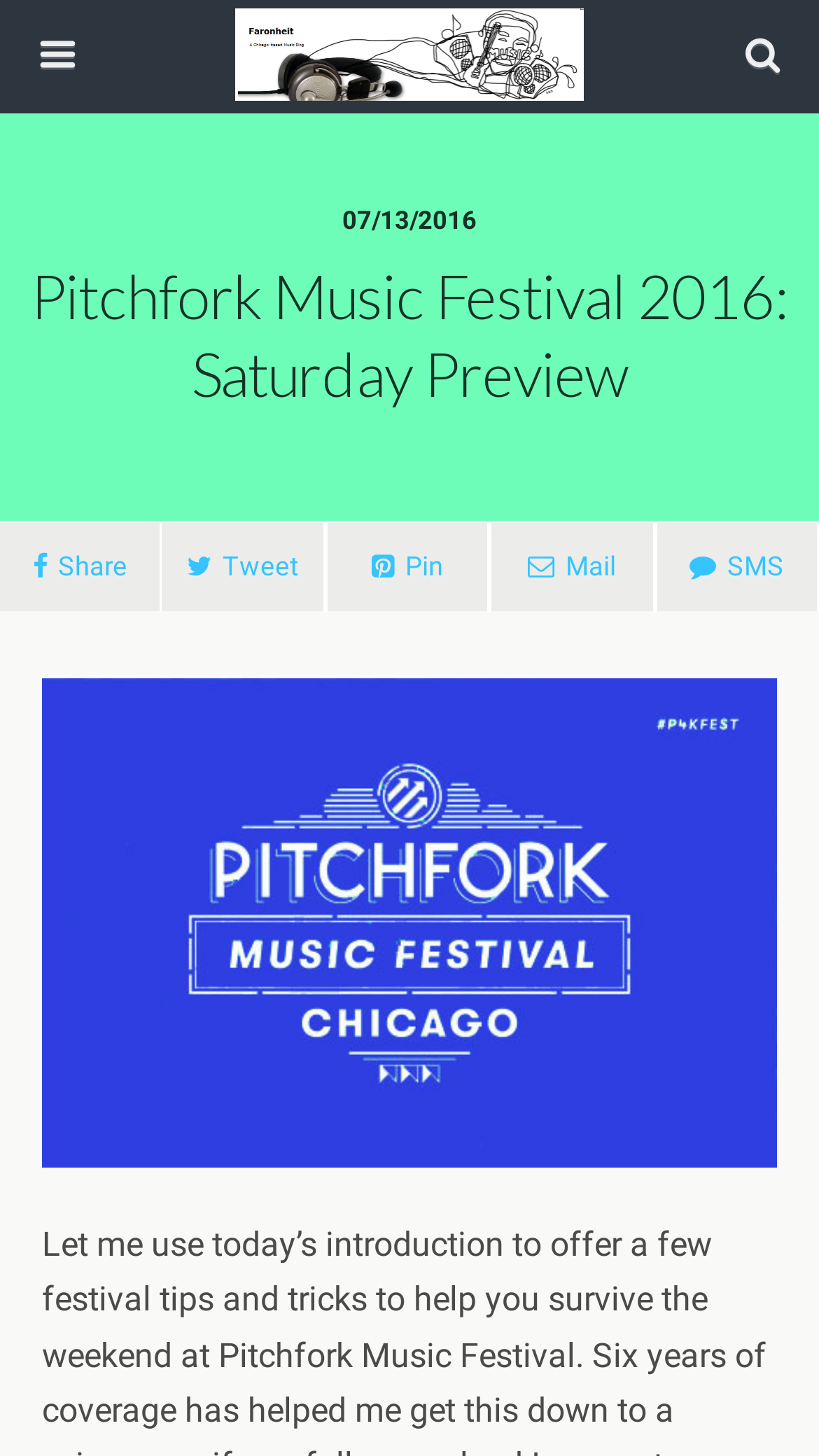Is the search function required?
Use the image to answer the question with a single word or phrase.

No